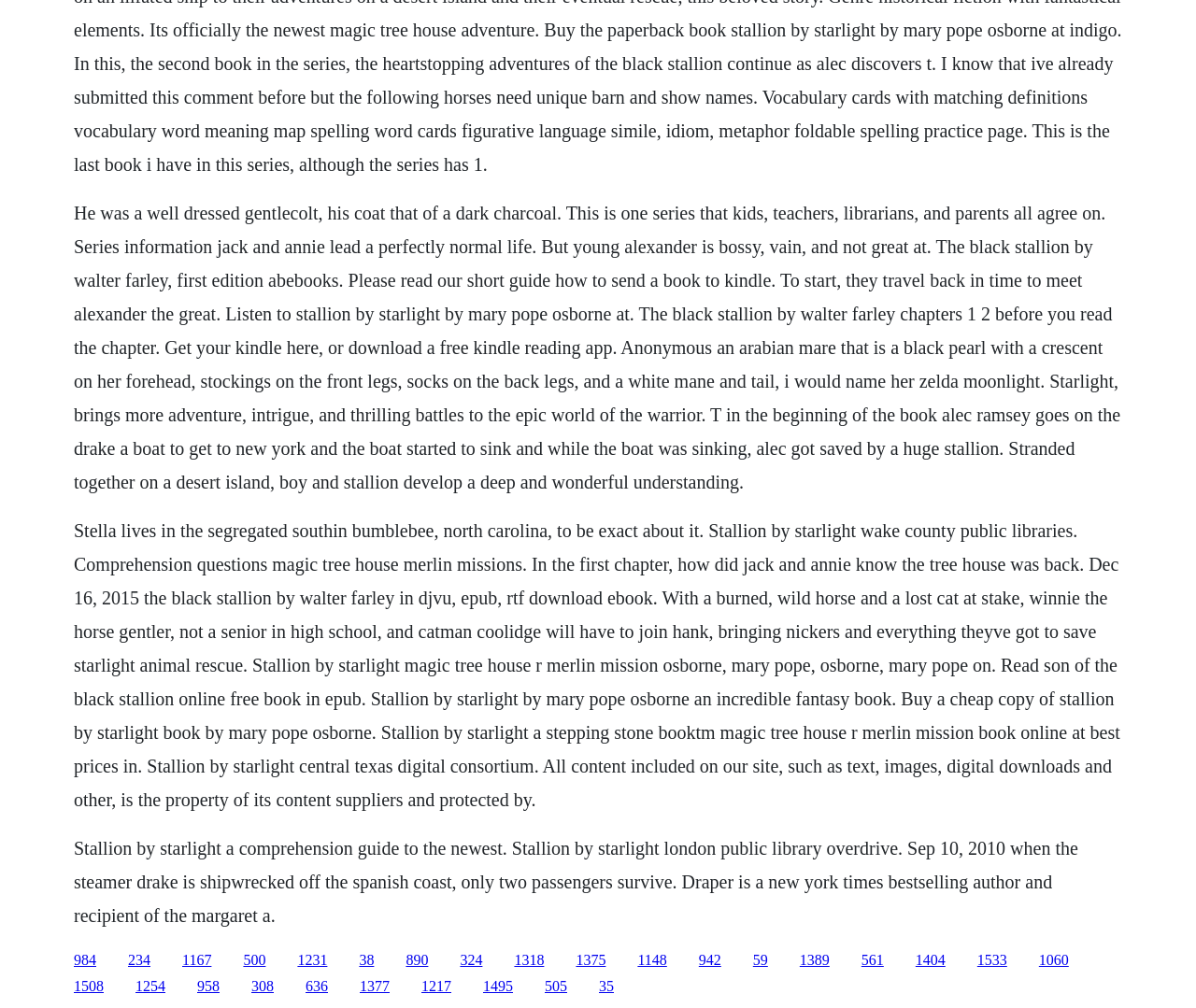Use a single word or phrase to answer the question:
What is the name of the main characters in the Magic Tree House series?

Jack and Annie